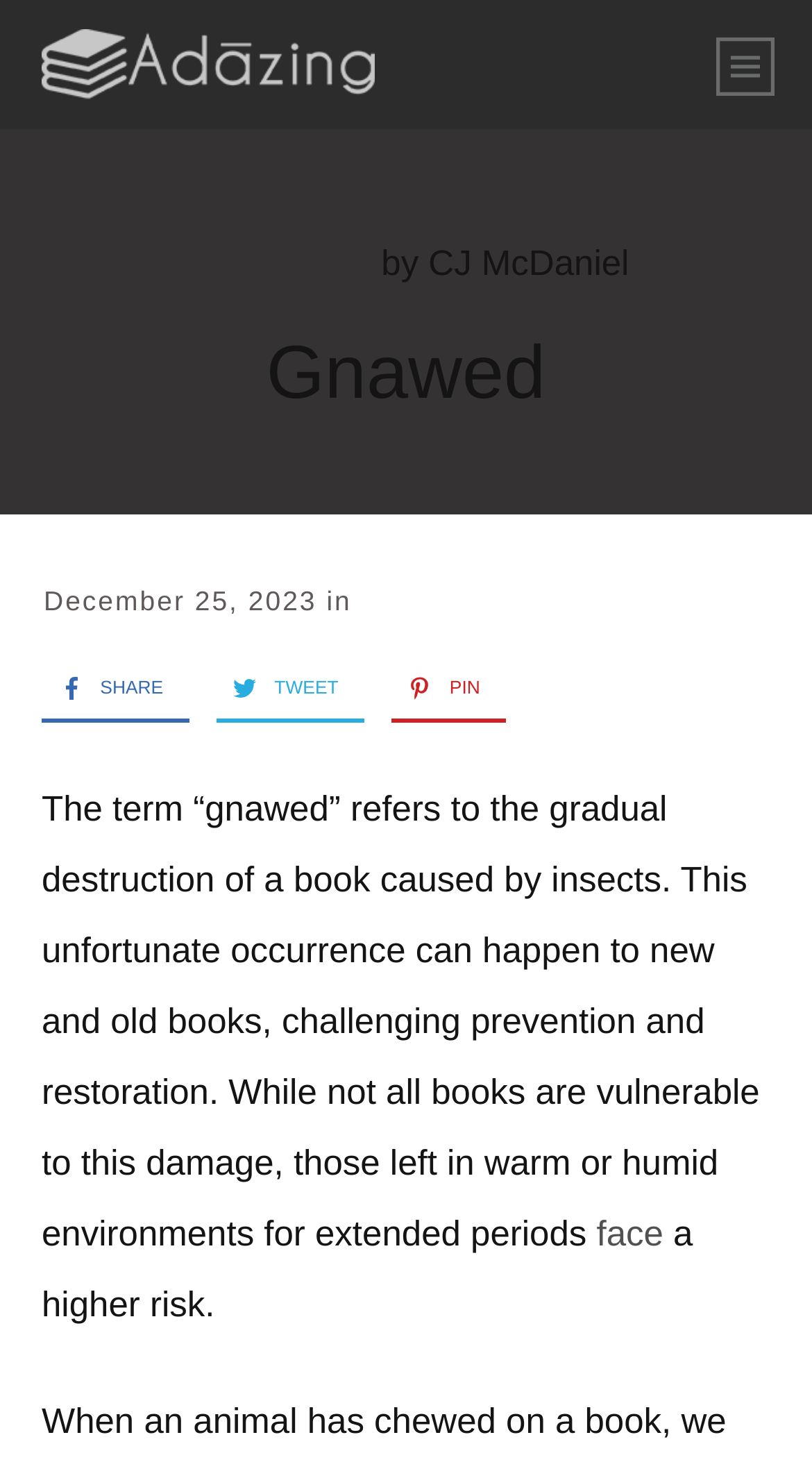Based on the image, provide a detailed response to the question:
What are the sharing options available on the webpage?

The sharing options available on the webpage are SHARE, TWEET, and PIN, as indicated by the links 'SHARE', 'TWEET', and 'PIN' on the webpage, each accompanied by an image.